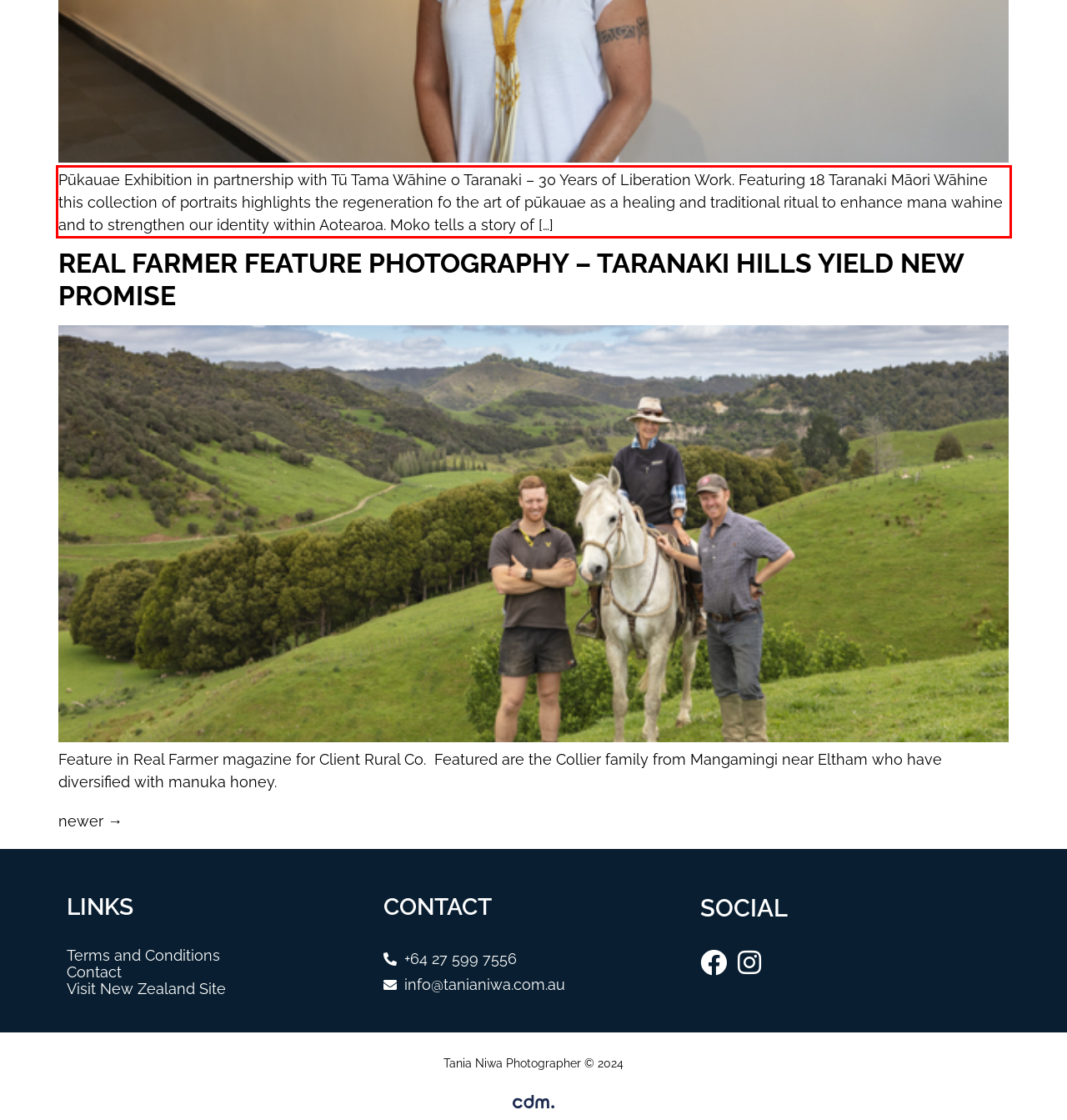You are given a screenshot showing a webpage with a red bounding box. Perform OCR to capture the text within the red bounding box.

Pūkauae Exhibition in partnership with Tū Tama Wāhine o Taranaki – 30 Years of Liberation Work. Featuring 18 Taranaki Māori Wāhine this collection of portraits highlights the regeneration fo the art of pūkauae as a healing and traditional ritual to enhance mana wahine and to strengthen our identity within Aotearoa. Moko tells a story of […]